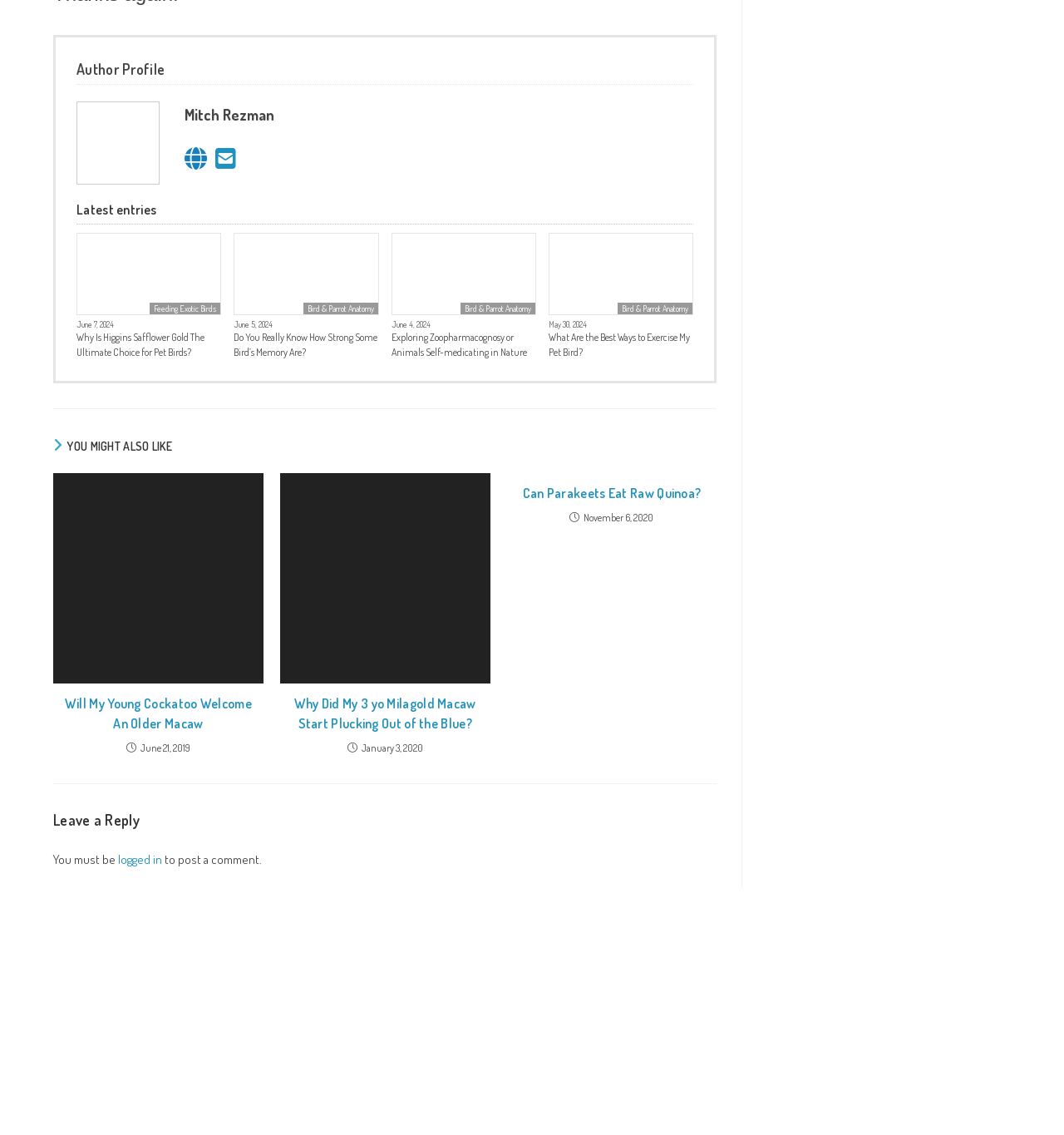What is the author's name?
Observe the image and answer the question with a one-word or short phrase response.

Mitch Rezman